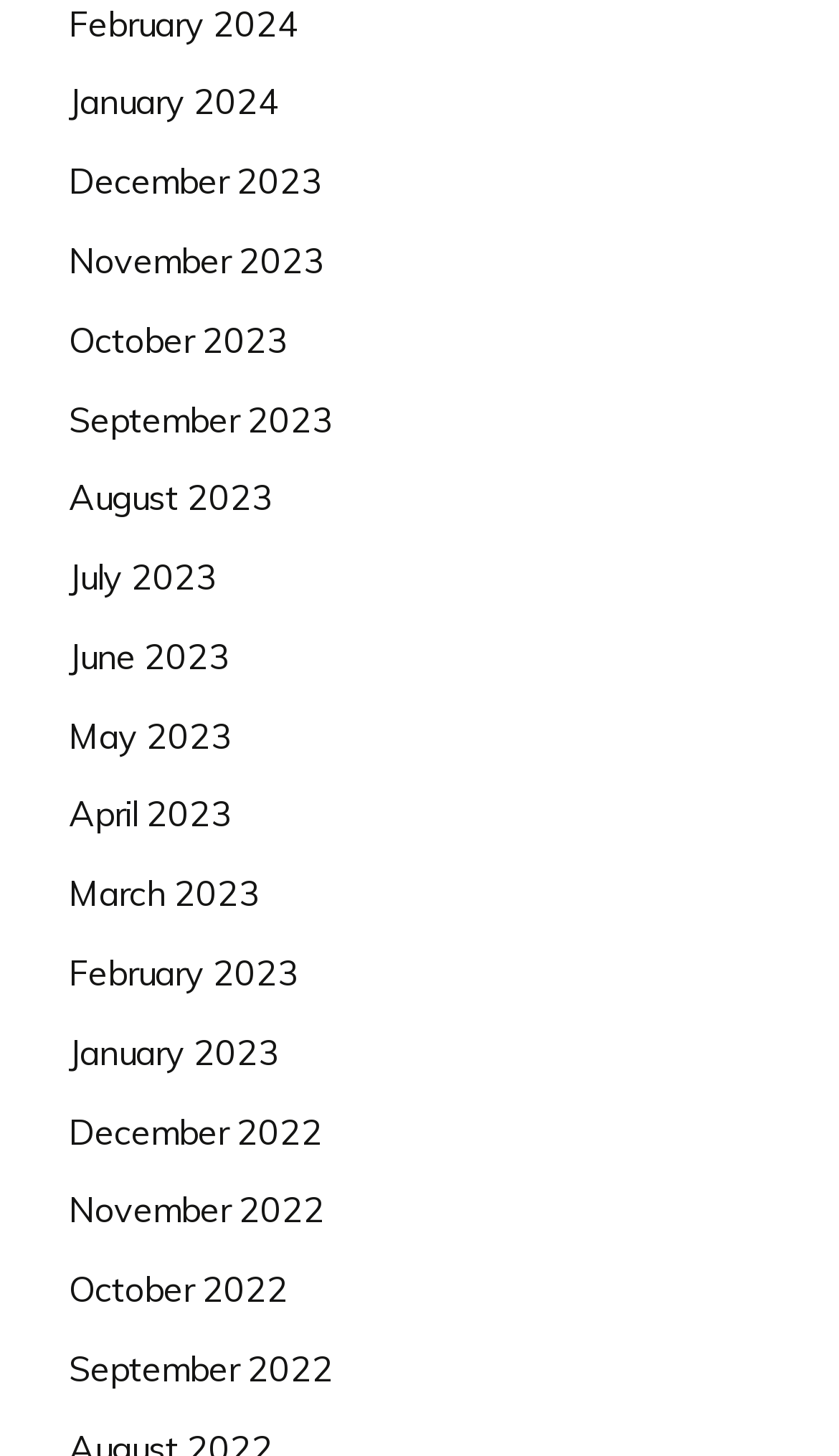Please identify the coordinates of the bounding box for the clickable region that will accomplish this instruction: "View February 2024".

[0.082, 0.001, 0.356, 0.03]